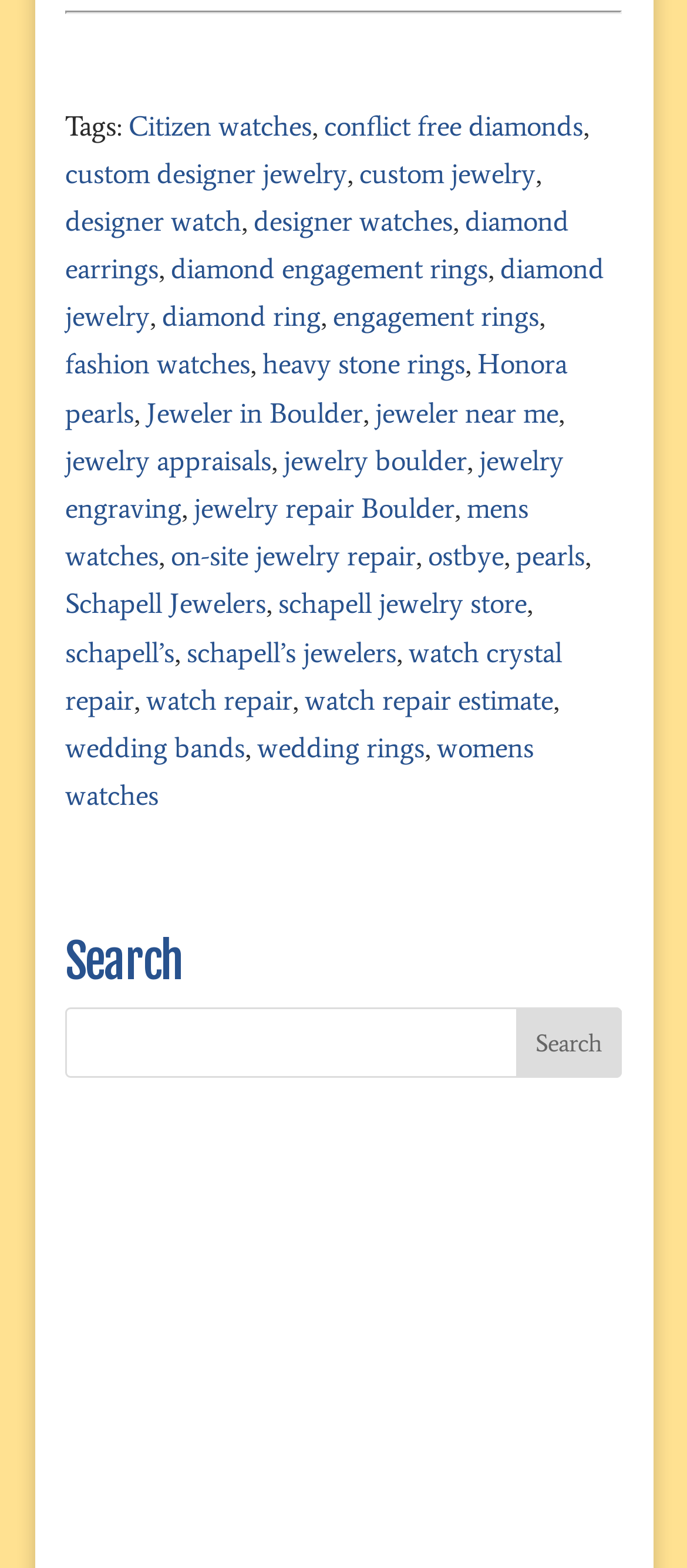Please specify the bounding box coordinates of the clickable region to carry out the following instruction: "Click on the 'TIPS' link". The coordinates should be four float numbers between 0 and 1, in the format [left, top, right, bottom].

None